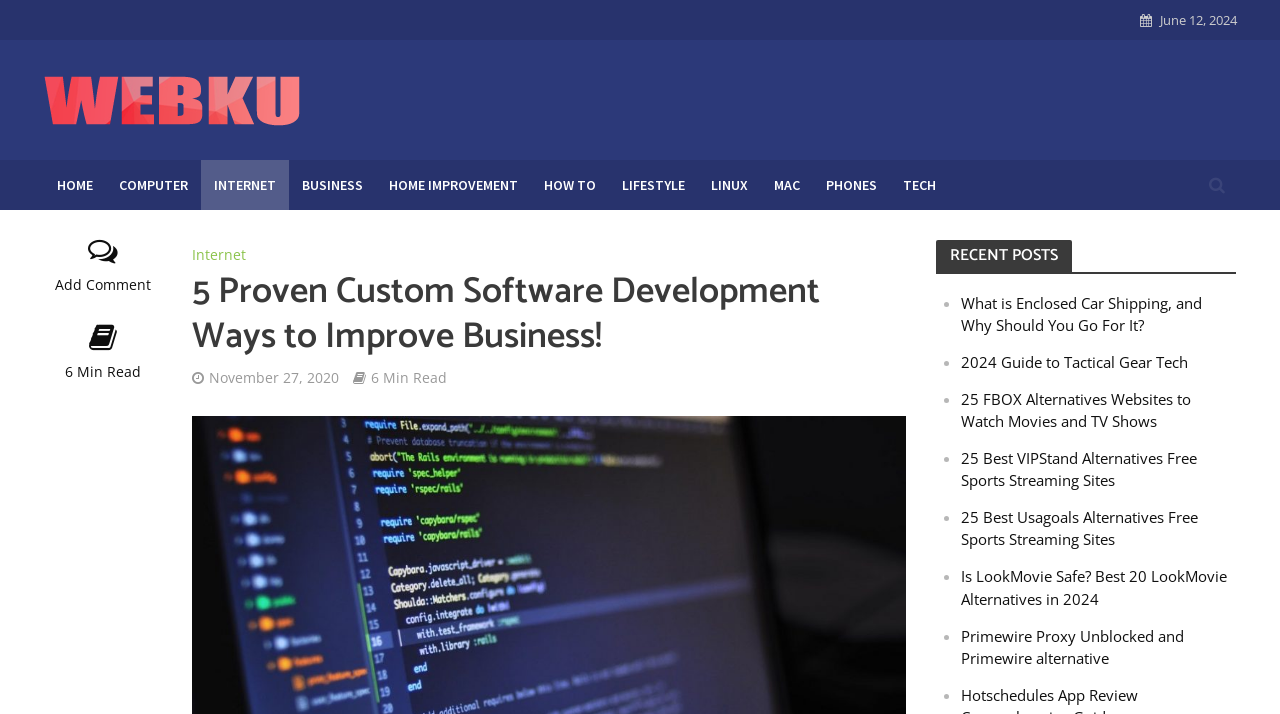Answer the question in a single word or phrase:
What is the name of the website?

WebKu